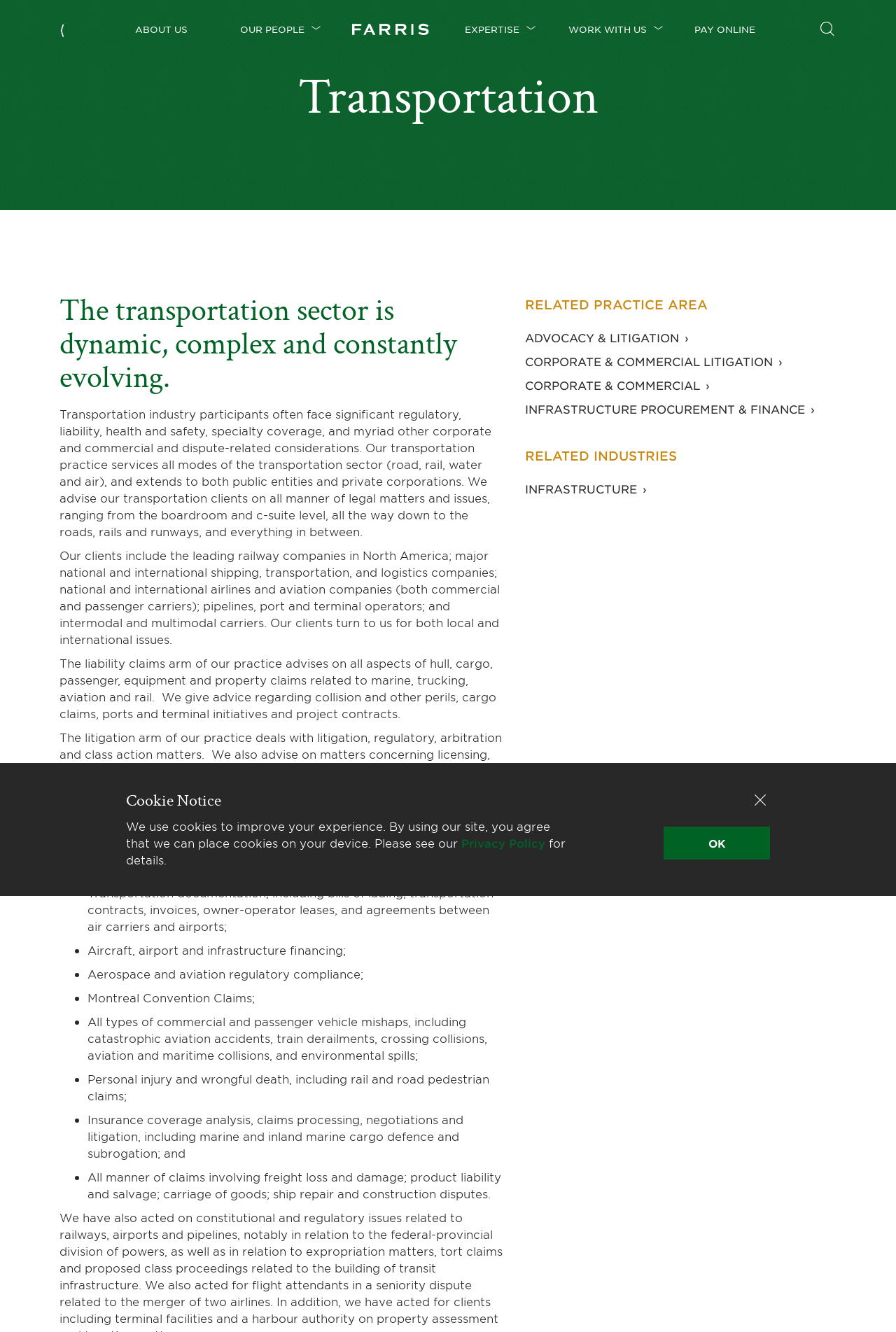Analyze the image and give a detailed response to the question:
What is one of the types of disputes that Farris LLP's practice deals with?

According to the webpage, Farris LLP's practice deals with various types of disputes, including ship repair and construction disputes. This information is provided in the section that describes their services and expertise in the transportation industry.